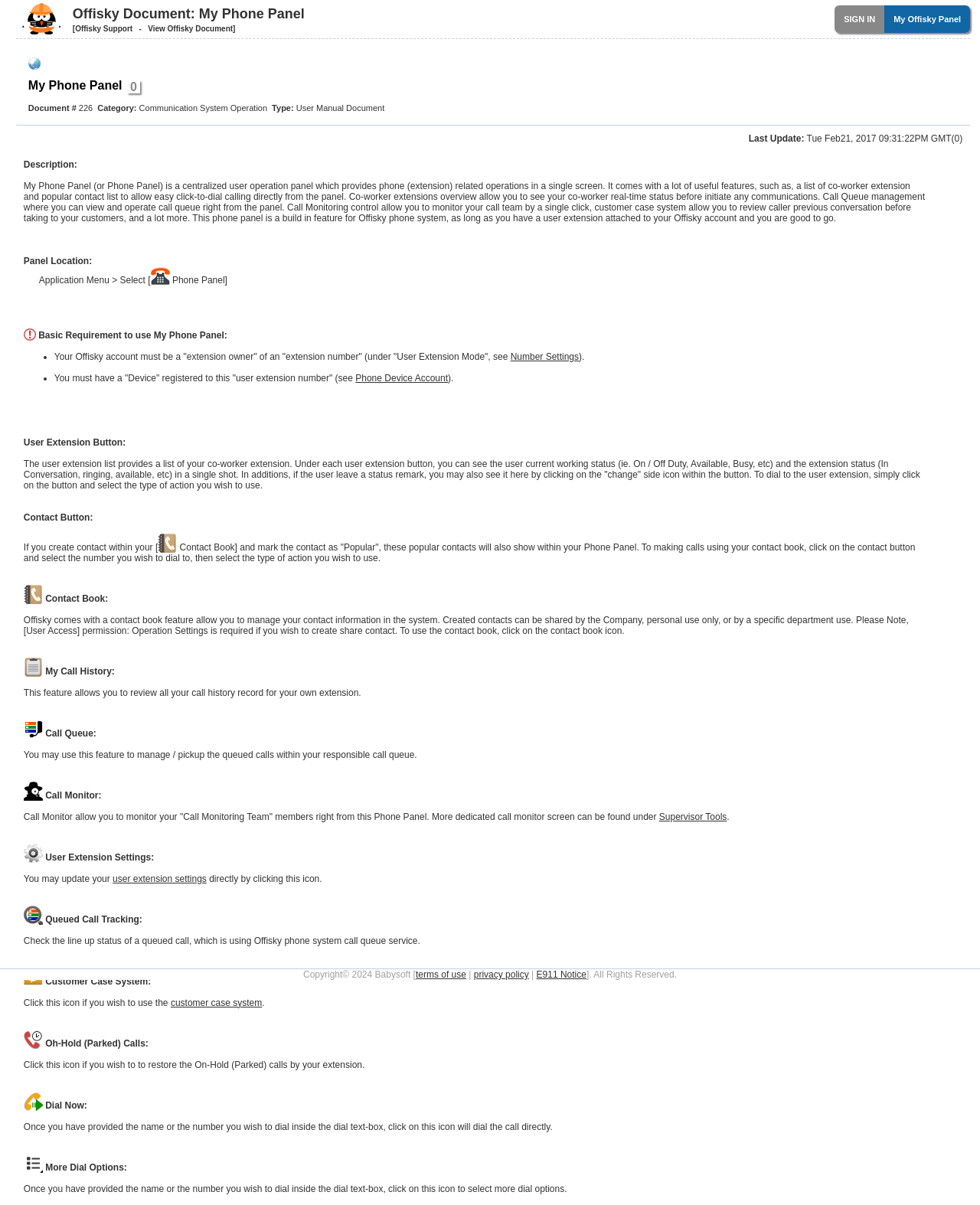Please specify the bounding box coordinates for the clickable region that will help you carry out the instruction: "Learn about product details".

None